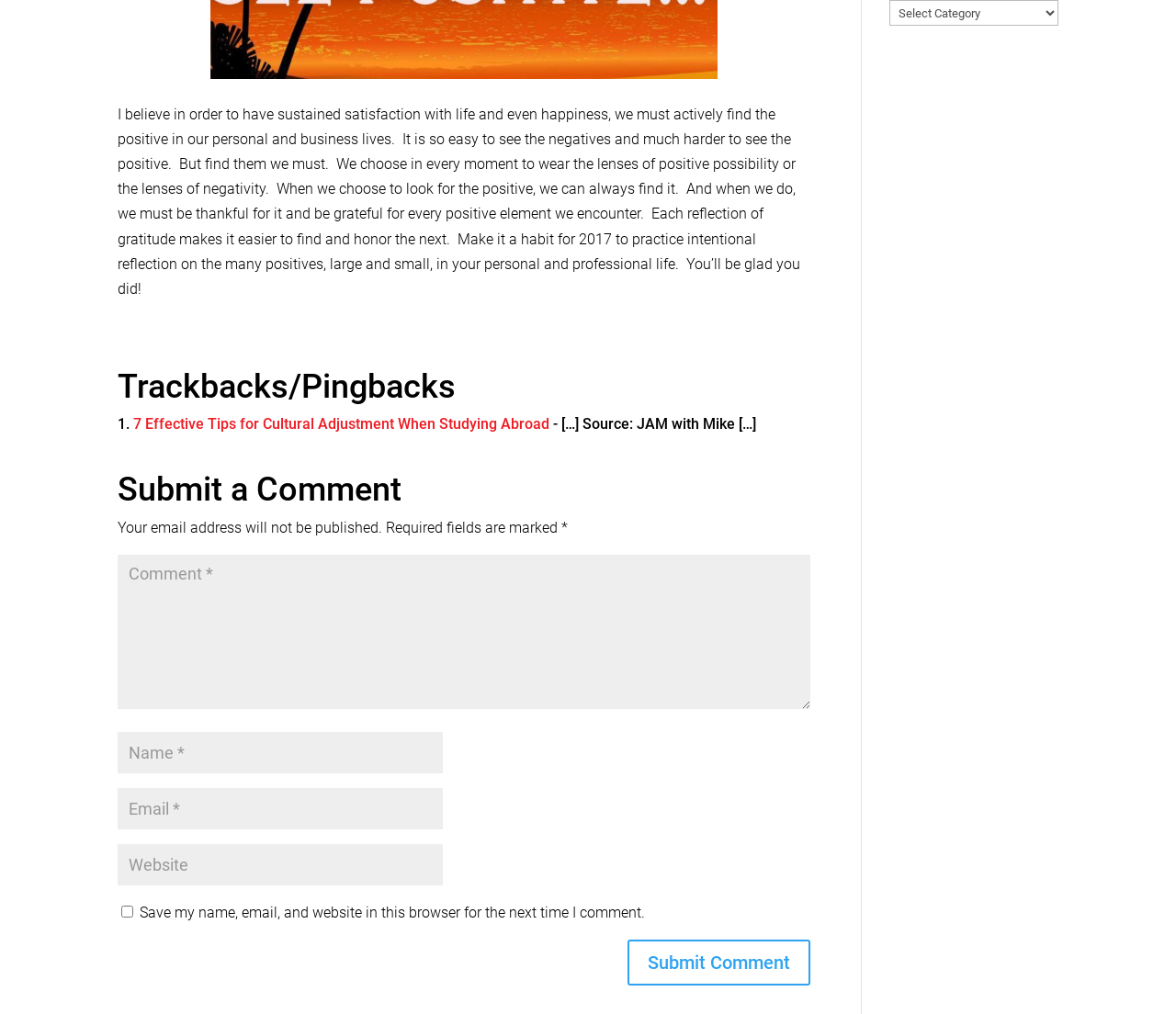Using floating point numbers between 0 and 1, provide the bounding box coordinates in the format (top-left x, top-left y, bottom-right x, bottom-right y). Locate the UI element described here: input value="Website" name="url"

[0.1, 0.832, 0.377, 0.873]